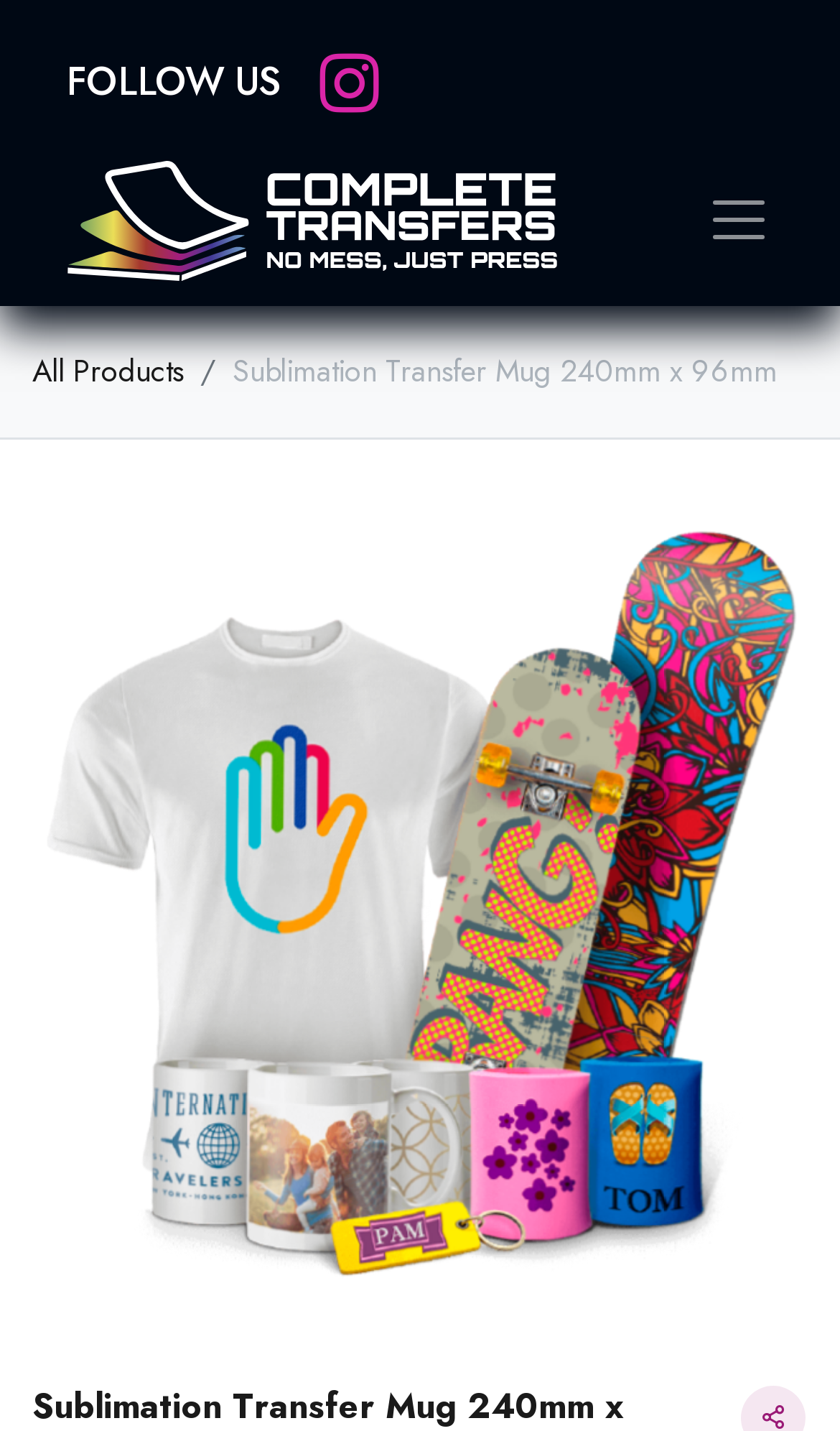Please determine the main heading text of this webpage.

Sublimation Transfer Mug 240mm x 96mm